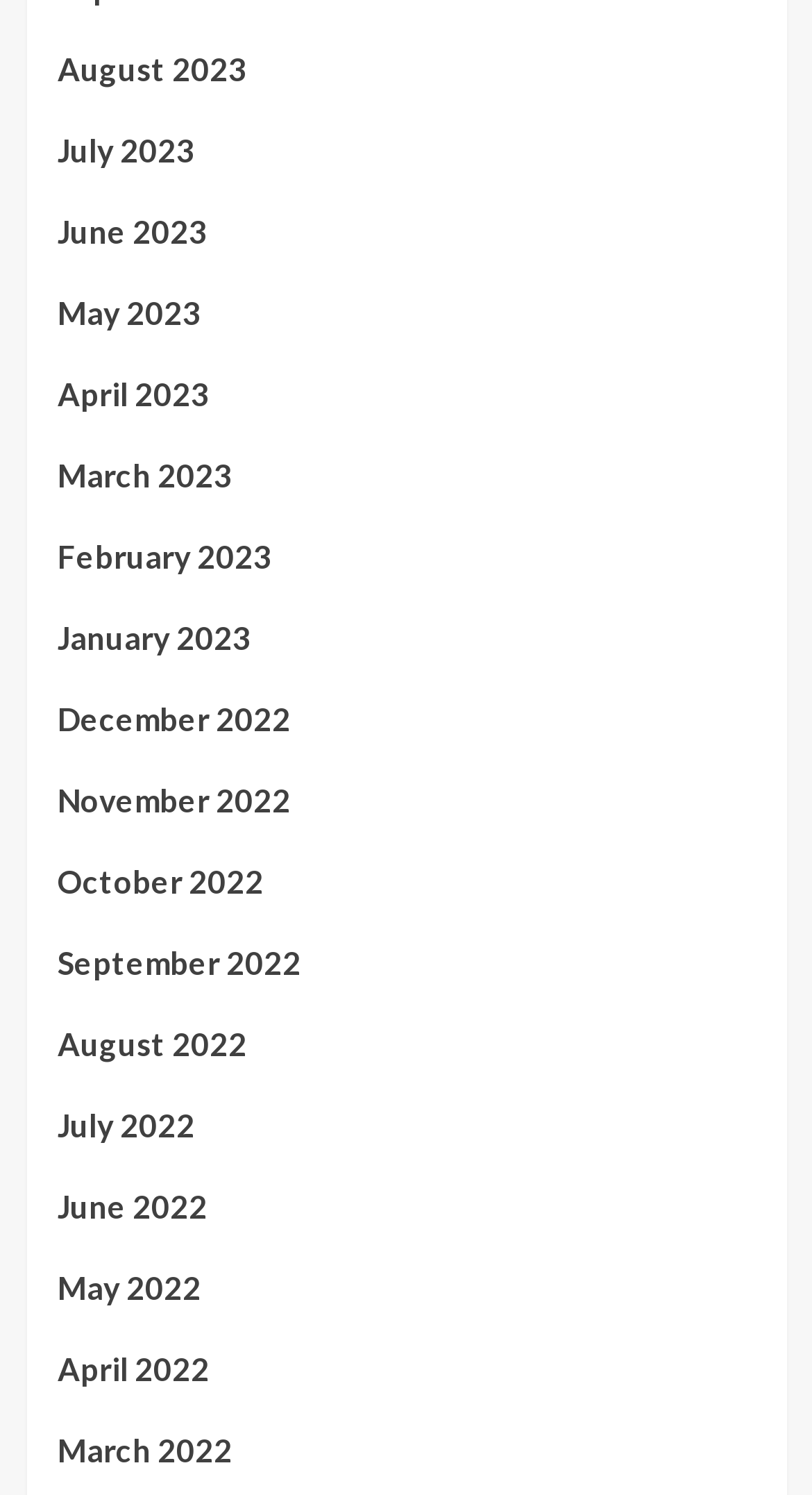What is the pattern of the link text?
Please answer the question with as much detail and depth as you can.

The text of each link follows a consistent pattern, with the month name (e.g. August, July, June) followed by the year (e.g. 2023, 2022). This pattern is consistent across all 15 months listed on the webpage.